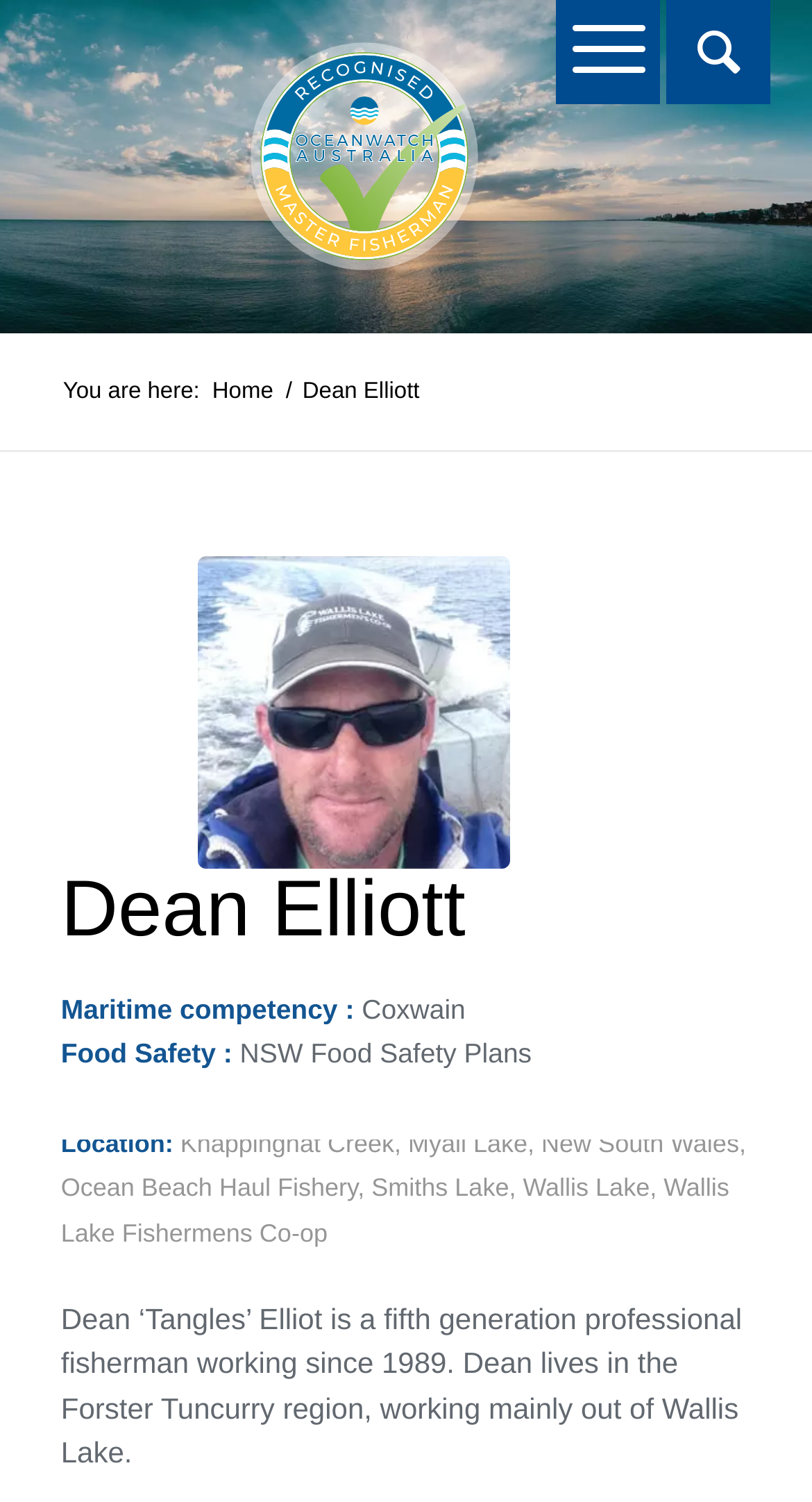Can you find the bounding box coordinates of the area I should click to execute the following instruction: "Visit the home page"?

[0.254, 0.251, 0.344, 0.272]